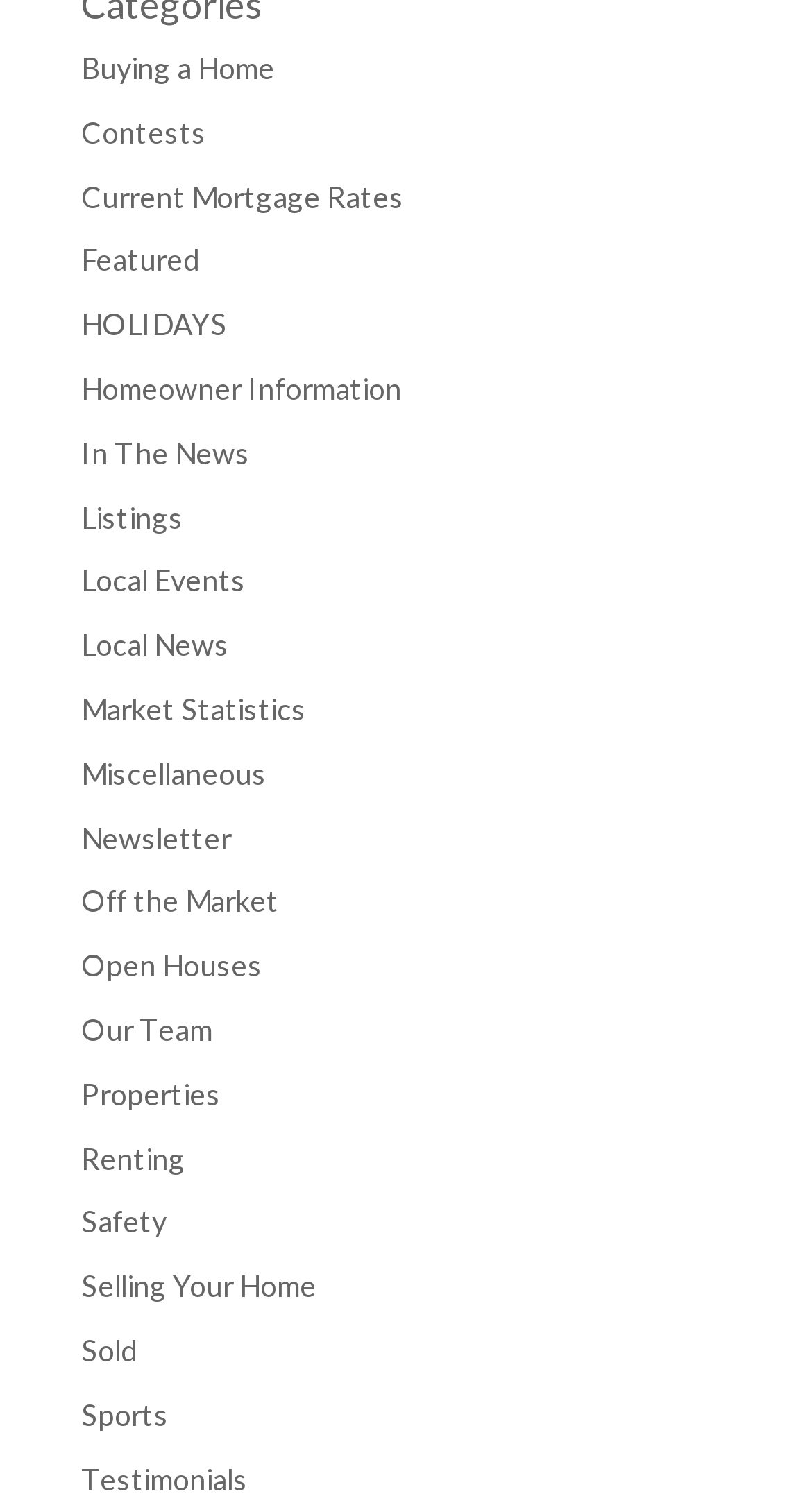Answer this question using a single word or a brief phrase:
What is the second link from the top?

Contests